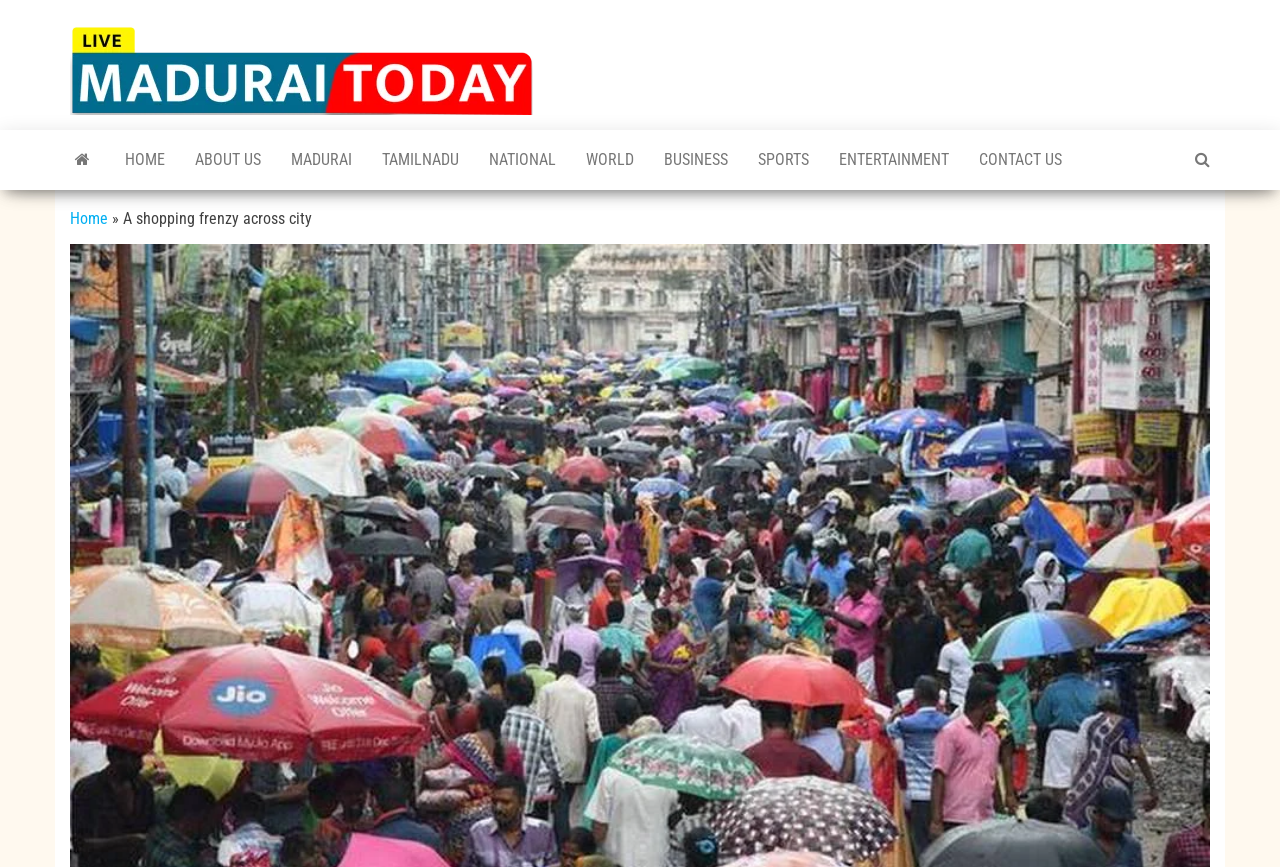Predict the bounding box coordinates for the UI element described as: "Privacy Policy". The coordinates should be four float numbers between 0 and 1, presented as [left, top, right, bottom].

None